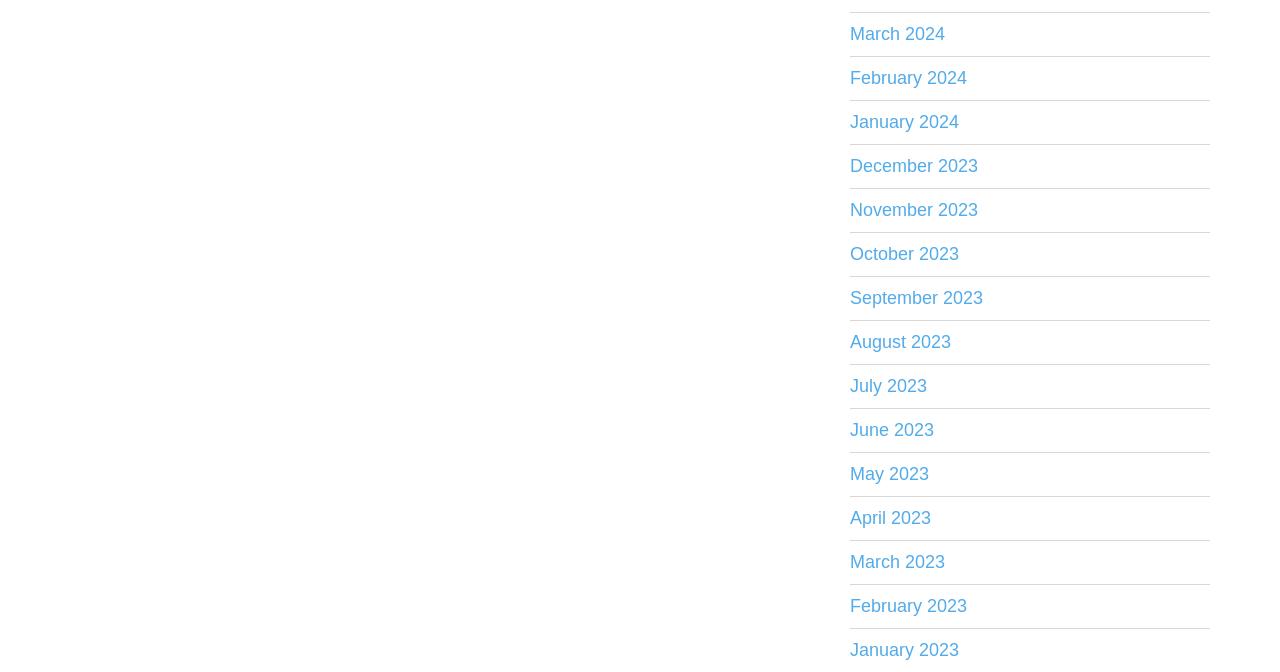What is the earliest month listed?
Please describe in detail the information shown in the image to answer the question.

By examining the list of links, I can see that the earliest month listed is 'March 2023', which is the last link in the list.